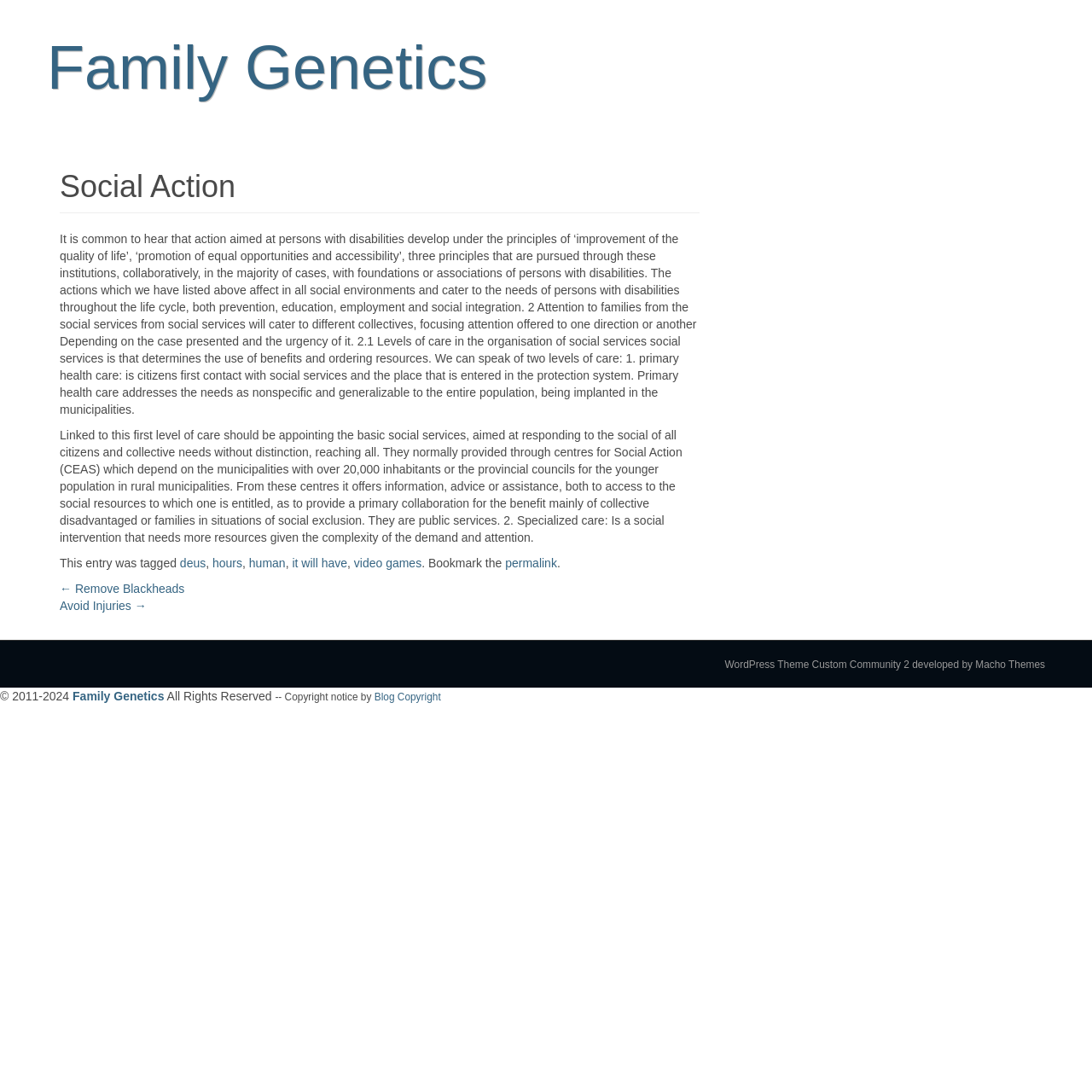Please specify the bounding box coordinates of the region to click in order to perform the following instruction: "Read the article about social action".

[0.055, 0.156, 0.641, 0.523]